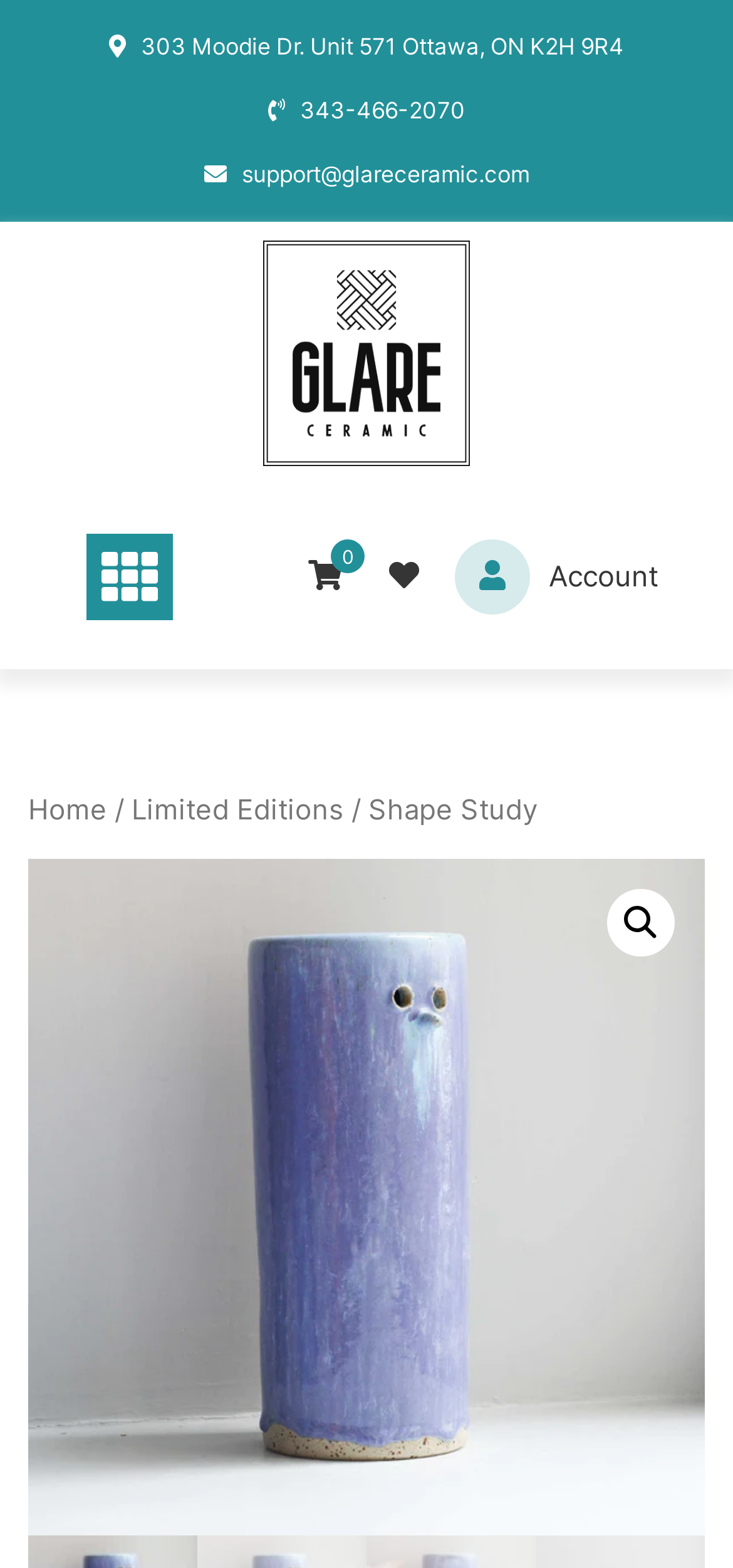What is the phone number of the company?
Based on the visual information, provide a detailed and comprehensive answer.

I found the phone number by looking at the static text element next to the address, which contains the company's phone number.